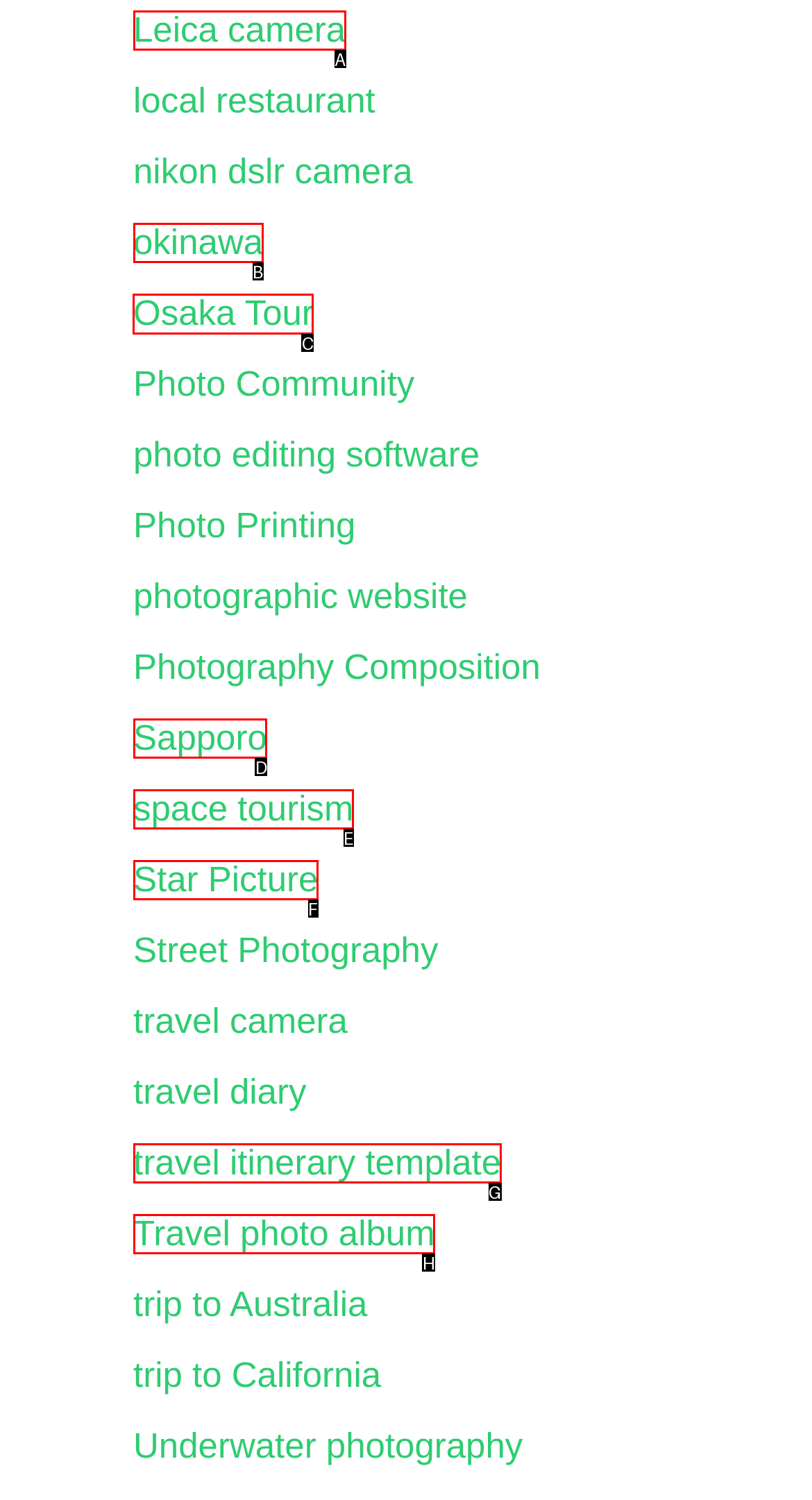Select the appropriate HTML element that needs to be clicked to finish the task: explore Osaka Tour
Reply with the letter of the chosen option.

C